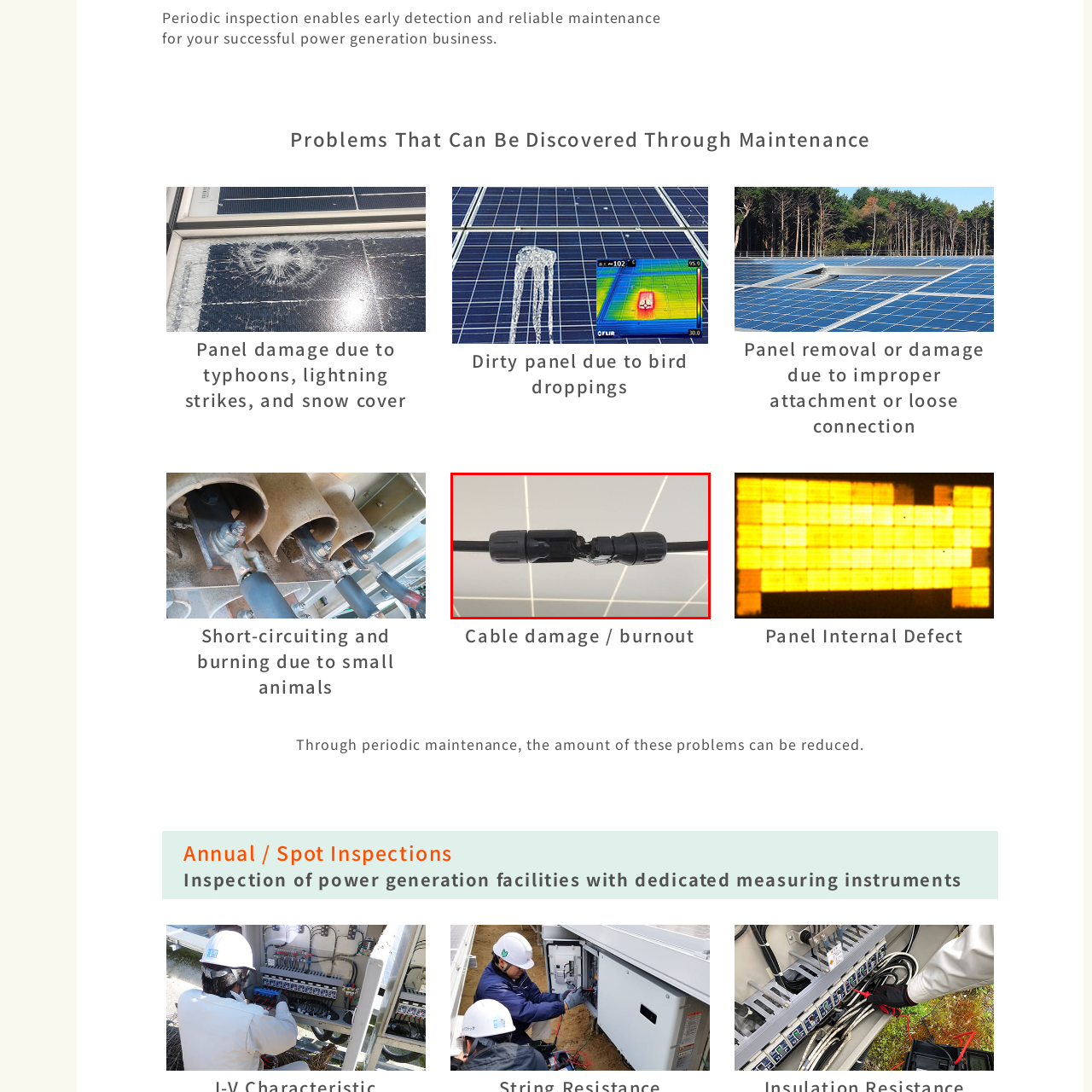Examine the segment of the image contained within the black box and respond comprehensively to the following question, based on the visual content: 
What is the potential risk of the damaged connector?

The caption explains that the damage to the connector, including cracks and misalignment, can lead to significant operational issues, including a risk of short-circuiting and potential electrical failures, which highlights the potential risk associated with the damaged connector.